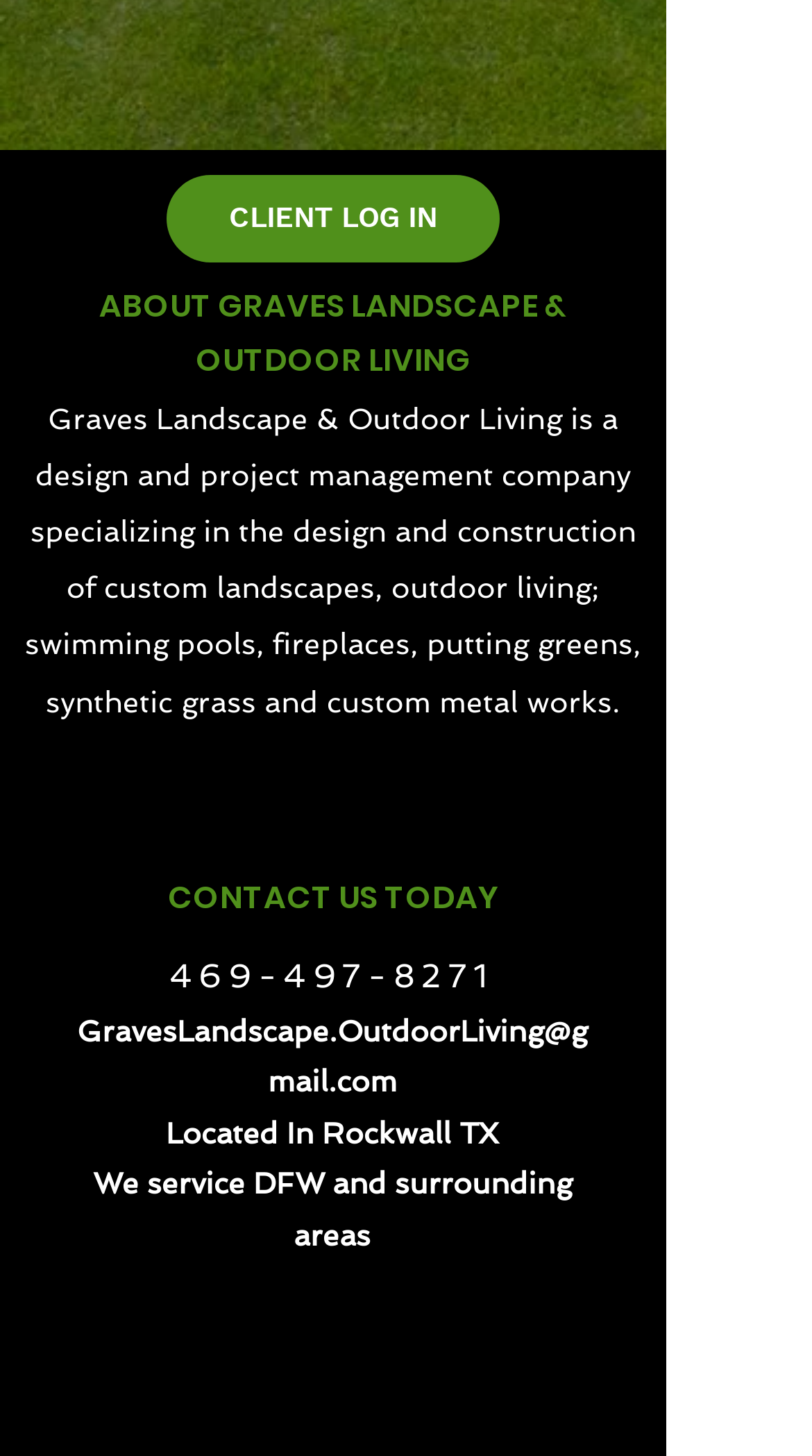What is the company name?
Please answer the question with a single word or phrase, referencing the image.

Graves Landscape & Outdoor Living